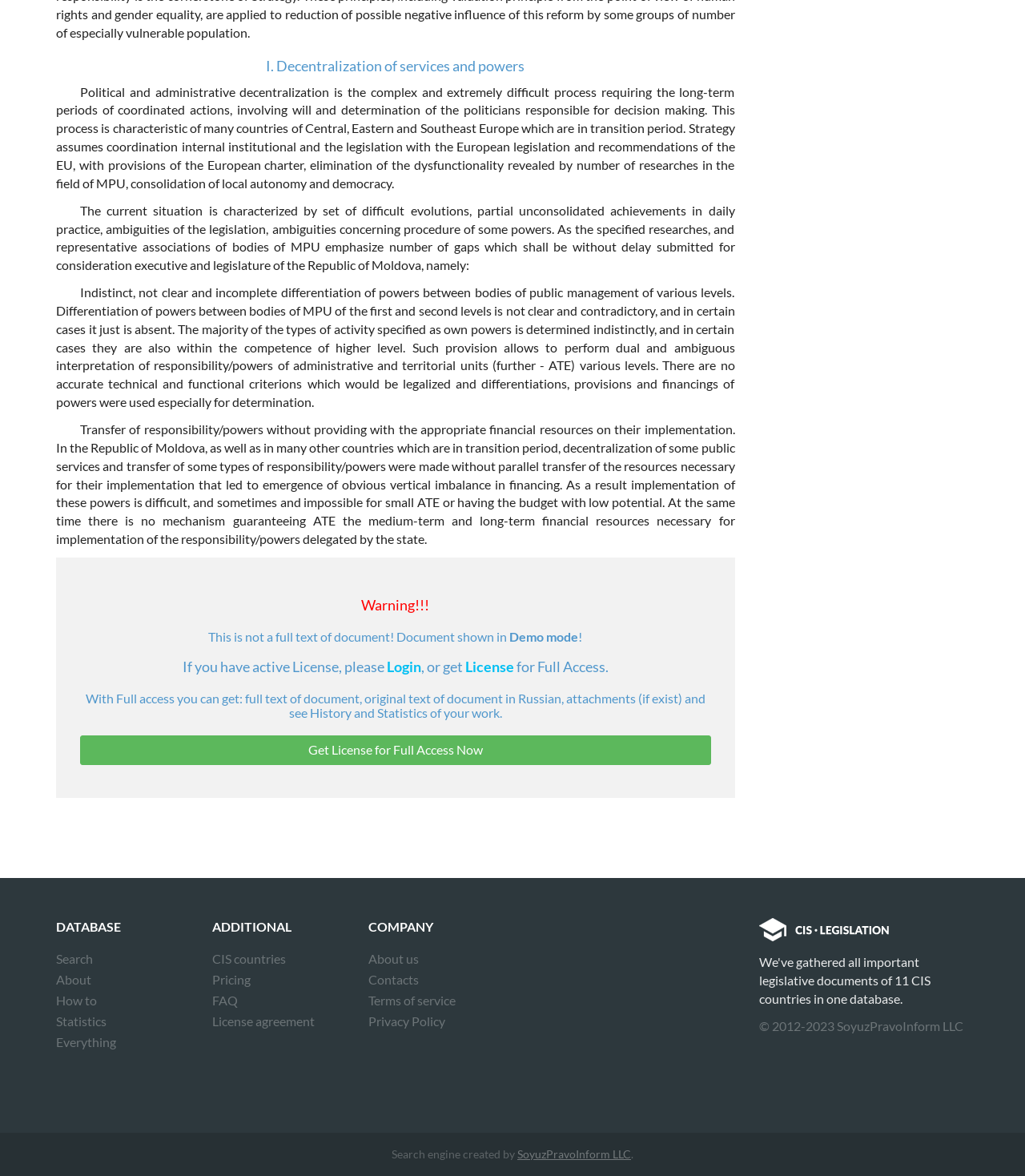Kindly determine the bounding box coordinates for the area that needs to be clicked to execute this instruction: "Click on the 'About us' link".

[0.359, 0.807, 0.409, 0.824]